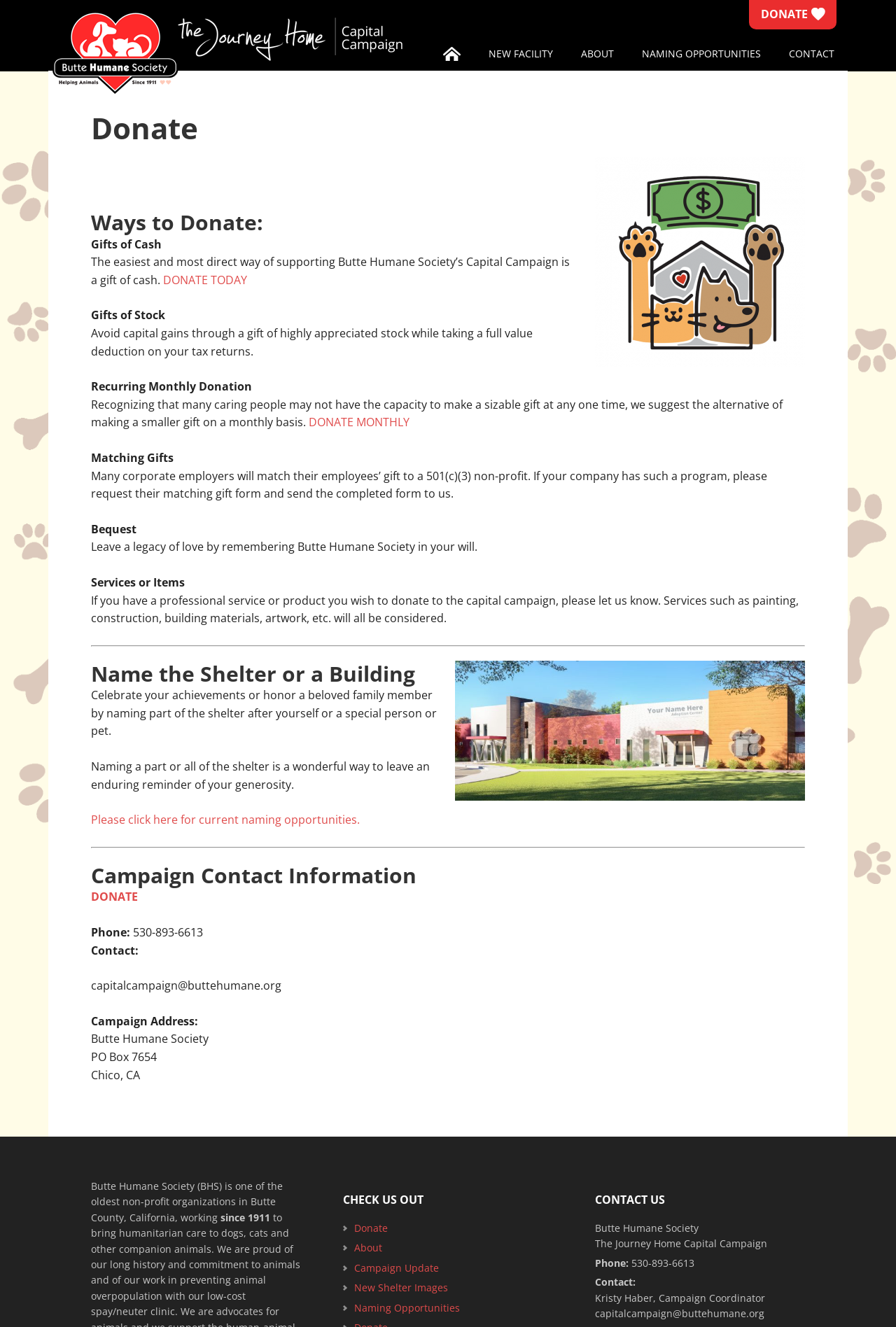Highlight the bounding box of the UI element that corresponds to this description: "Campaign Update".

[0.395, 0.95, 0.49, 0.96]